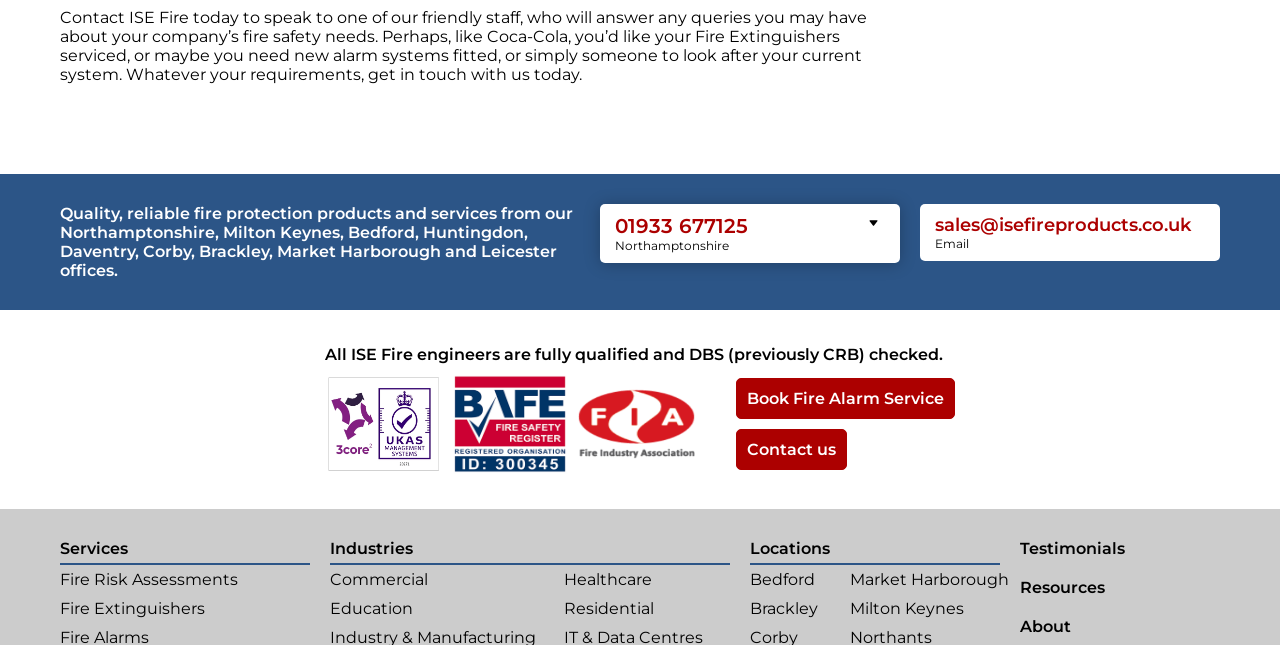Carefully examine the image and provide an in-depth answer to the question: What type of services does ISE Fire provide?

The type of services can be inferred from the static text element with the text 'Quality, reliable fire protection products and services...' and bounding box coordinates [0.047, 0.317, 0.448, 0.434].